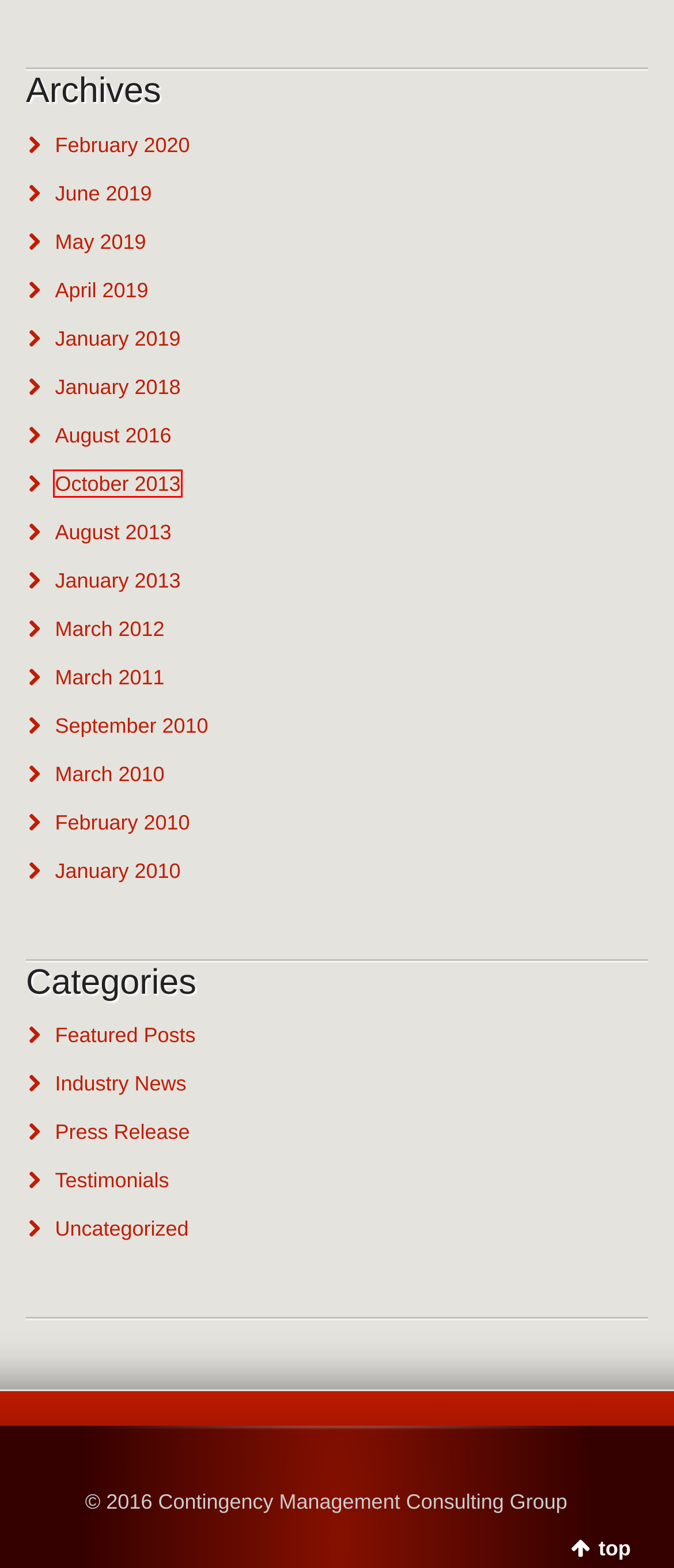Analyze the webpage screenshot with a red bounding box highlighting a UI element. Select the description that best matches the new webpage after clicking the highlighted element. Here are the options:
A. October – 2013 –  Contingency Management Consulting Group
B. March – 2011 –  Contingency Management Consulting Group
C. August – 2016 –  Contingency Management Consulting Group
D. January – 2010 –  Contingency Management Consulting Group
E. September – 2010 –  Contingency Management Consulting Group
F. August – 2013 –  Contingency Management Consulting Group
G. Press Release –  Contingency Management Consulting Group
H. Testimonials –  Contingency Management Consulting Group

A